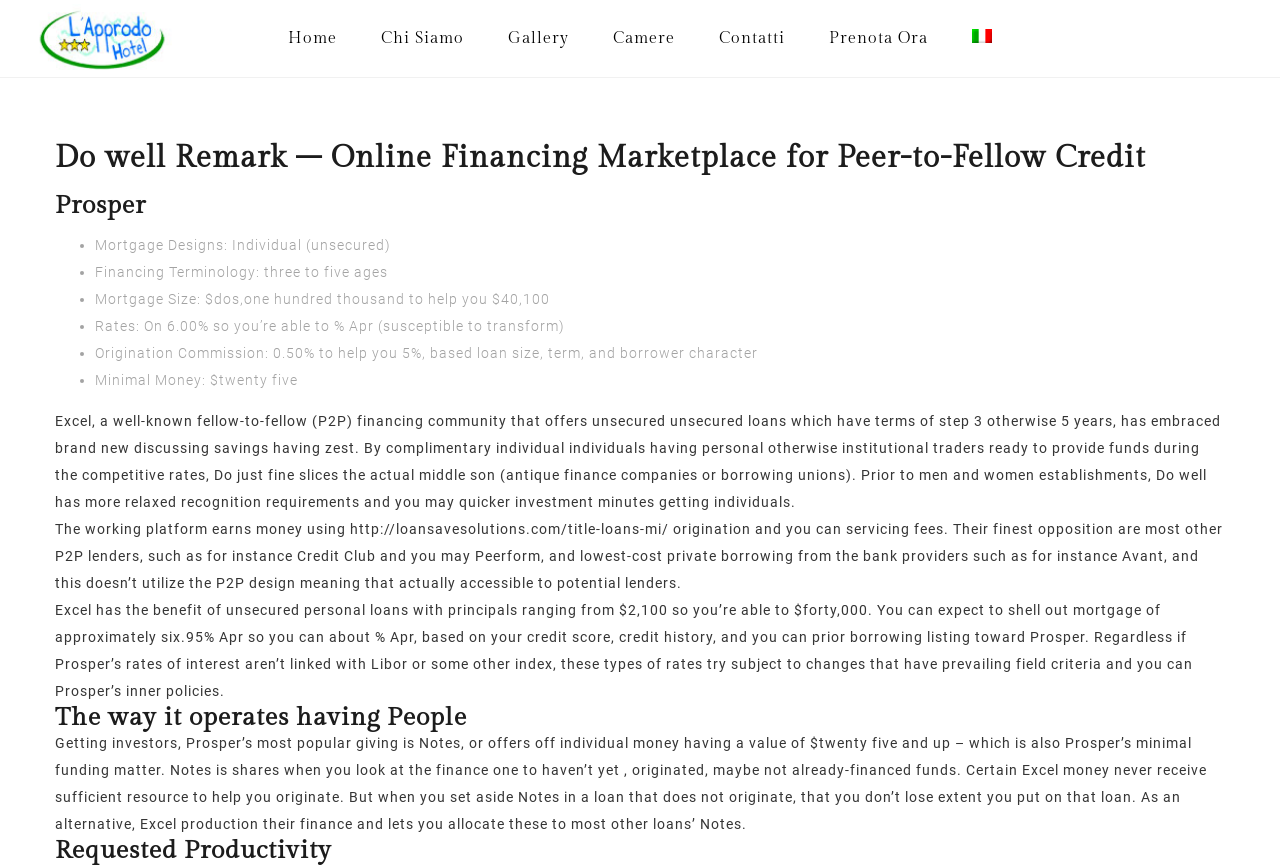Please answer the following question using a single word or phrase: 
What type of loans does Prosper offer?

Unsecured personal loans